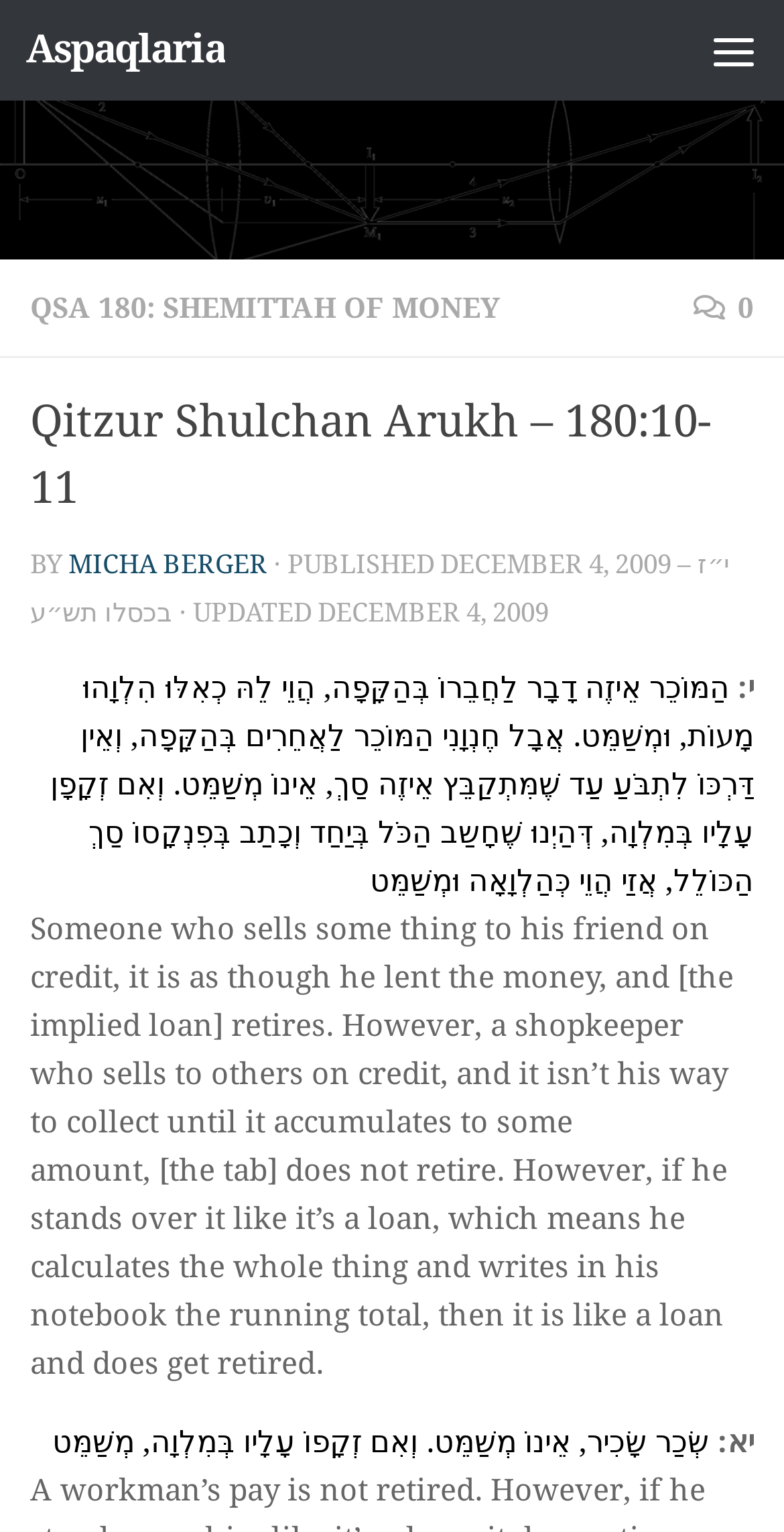Examine the image and give a thorough answer to the following question:
What is the topic of the article?

I found the topic of the article by looking at the content of the article which discusses the concept of Shemittah of money in the context of Jewish law.